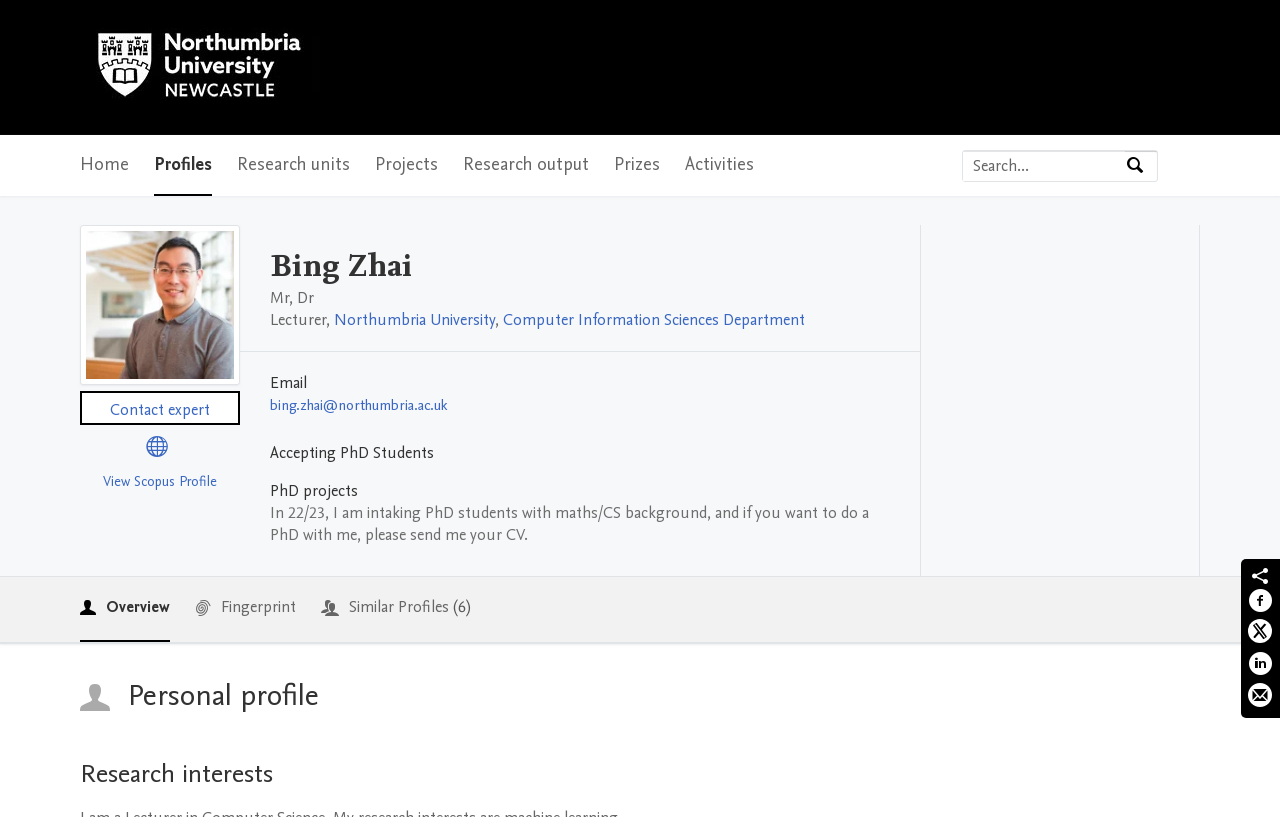Generate a comprehensive description of the webpage content.

This webpage is about Bing Zhai, a lecturer at Northumbria University's Computer Information Sciences Department. At the top left, there is a logo of Northumbria University Research Portal, accompanied by a navigation menu with links to "Home", "Profiles", "Research units", "Projects", "Research output", "Prizes", and "Activities". 

Below the navigation menu, there is a search bar with a label "Search by expertise, name or affiliation" and a "Search" button. 

The main content of the page is divided into two sections. On the left, there is a section about Bing Zhai's personal information, including a profile picture, a "Contact expert" button, and social media links. Below this, there is a list of details about Bing Zhai, including his title, department, university, email, and a note about accepting PhD students. 

On the right, there is a section about Bing Zhai's metrics, with a submenu at the top with links to "Overview", "Fingerprint", and "Similar Profiles". Below this, there are two headings, "Personal profile" and "Research interests". 

At the bottom right of the page, there are social media sharing links, including Facebook, Twitter, LinkedIn, and email.